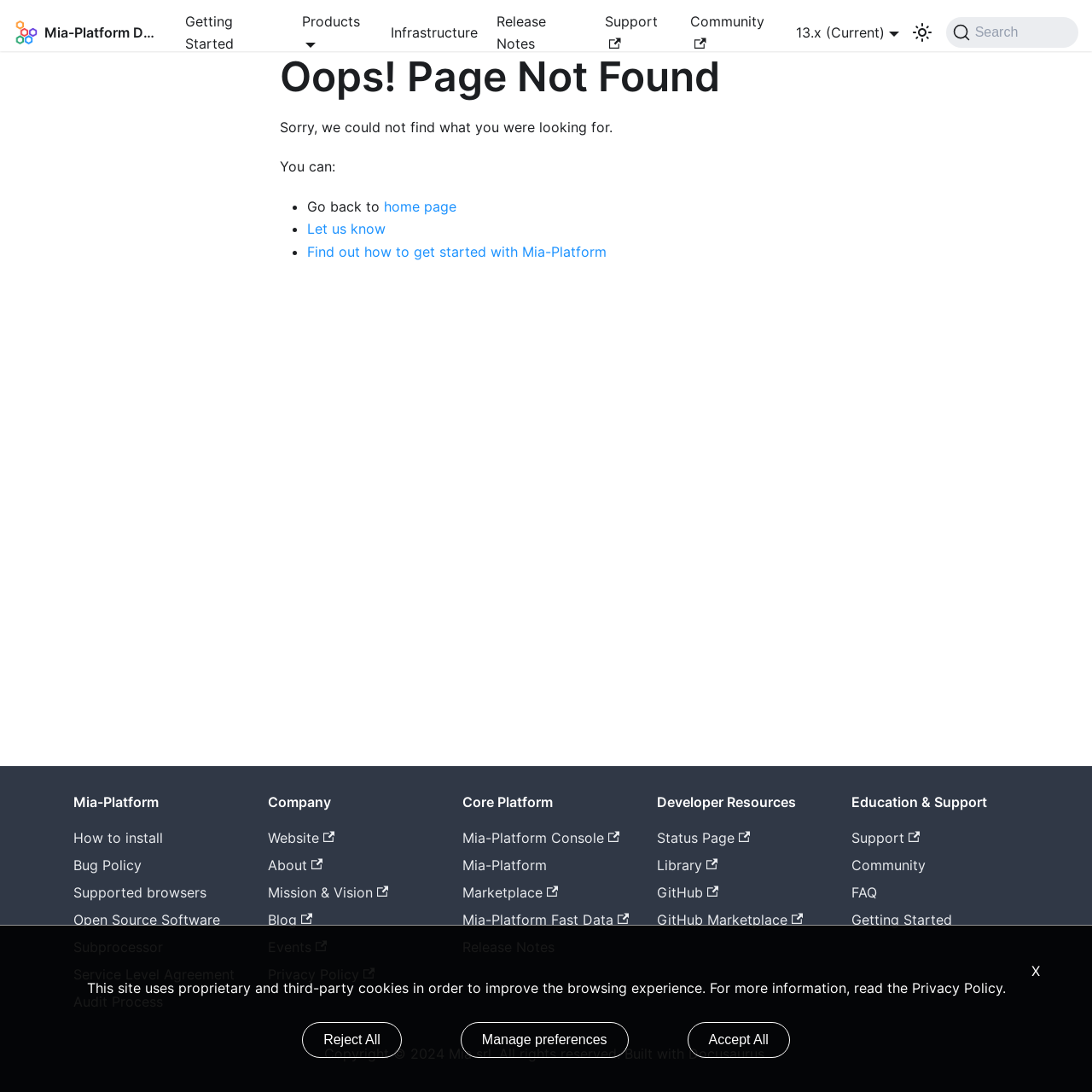What is the theme of the links in the 'Core Platform' section?
Using the image, elaborate on the answer with as much detail as possible.

I found the theme by looking at the links in the 'Core Platform' section, which includes links to 'Mia-Platform Console', 'Mia-Platform Marketplace', and 'Mia-Platform Fast Data'. These links all seem to be related to products or services offered by Mia-Platform.